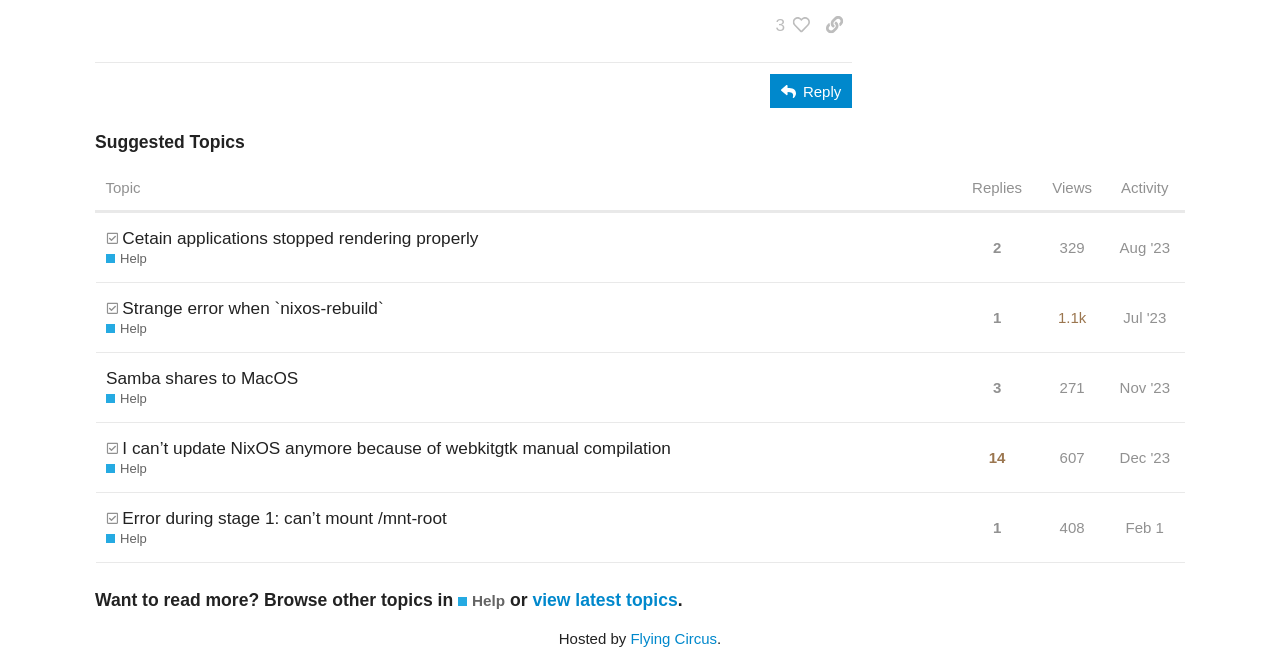Could you highlight the region that needs to be clicked to execute the instruction: "Click the 'Reply' button"?

[0.602, 0.114, 0.666, 0.167]